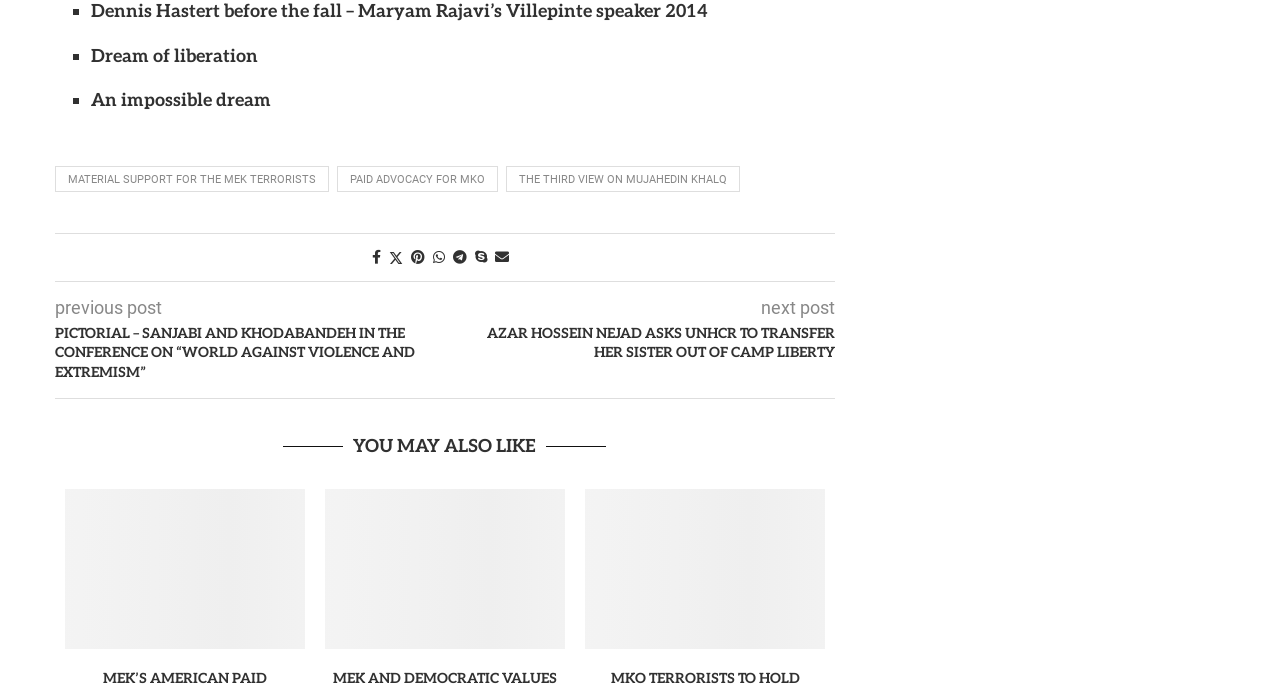Respond to the following question using a concise word or phrase: 
What is the text of the previous post link?

previous post